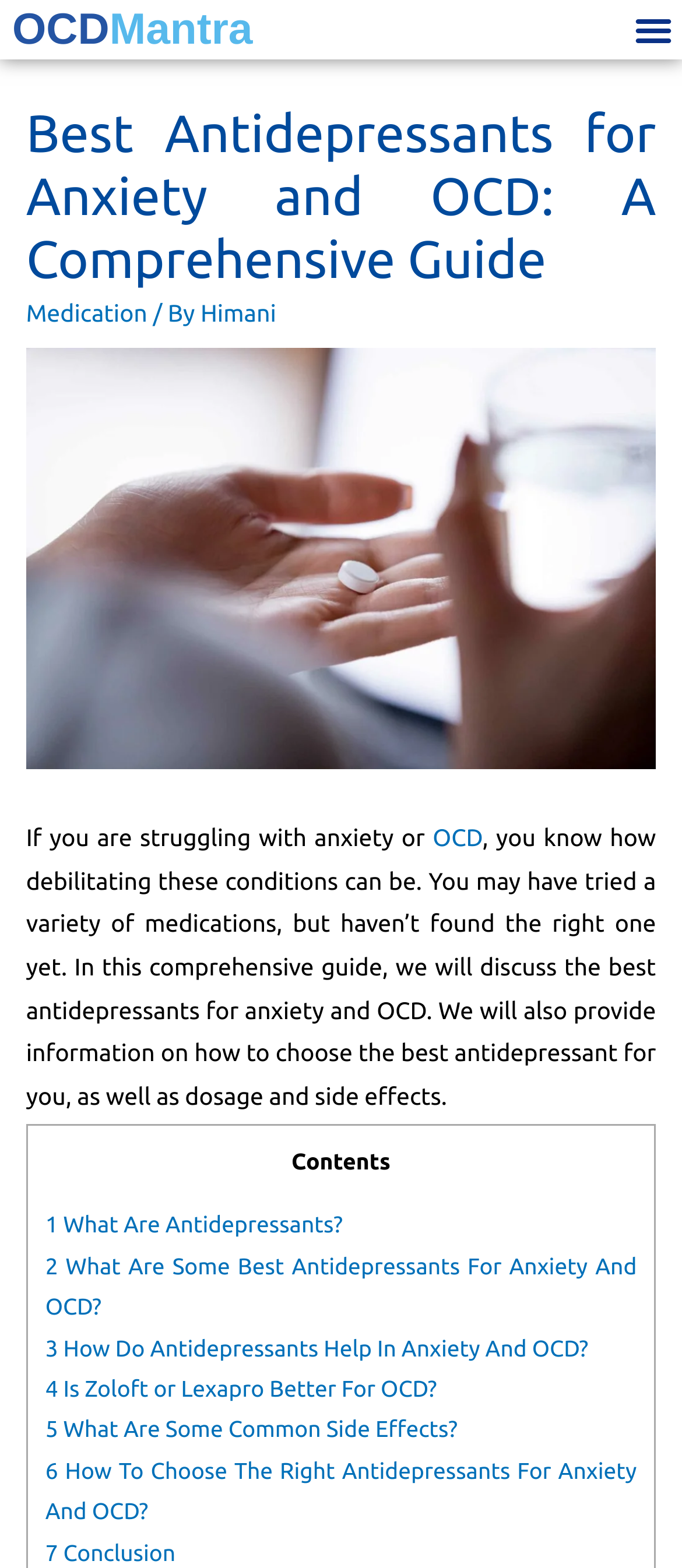Please identify the bounding box coordinates of the clickable region that I should interact with to perform the following instruction: "Like this post". The coordinates should be expressed as four float numbers between 0 and 1, i.e., [left, top, right, bottom].

None